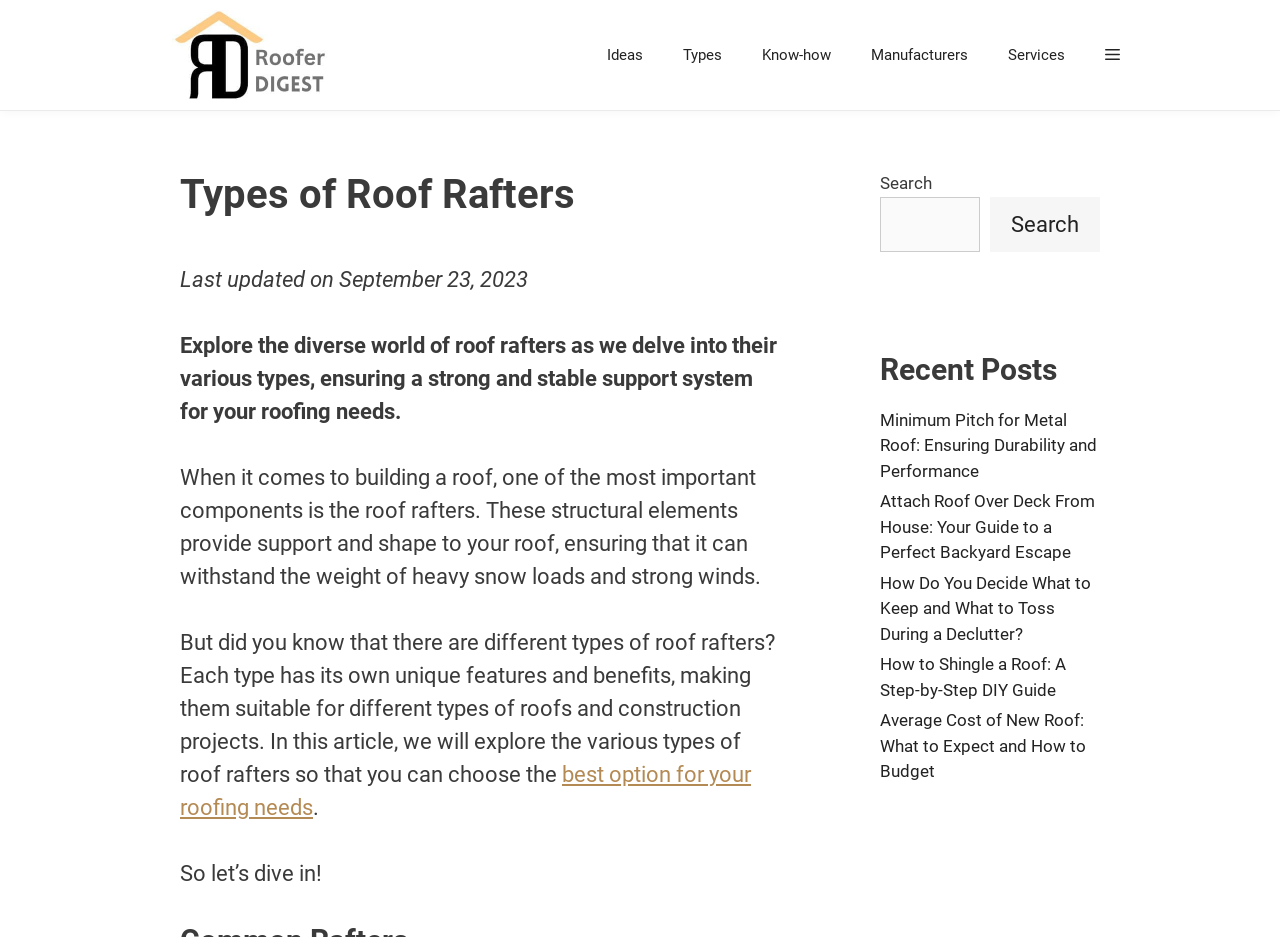What is the purpose of roof rafters?
Provide a one-word or short-phrase answer based on the image.

Support and shape to the roof